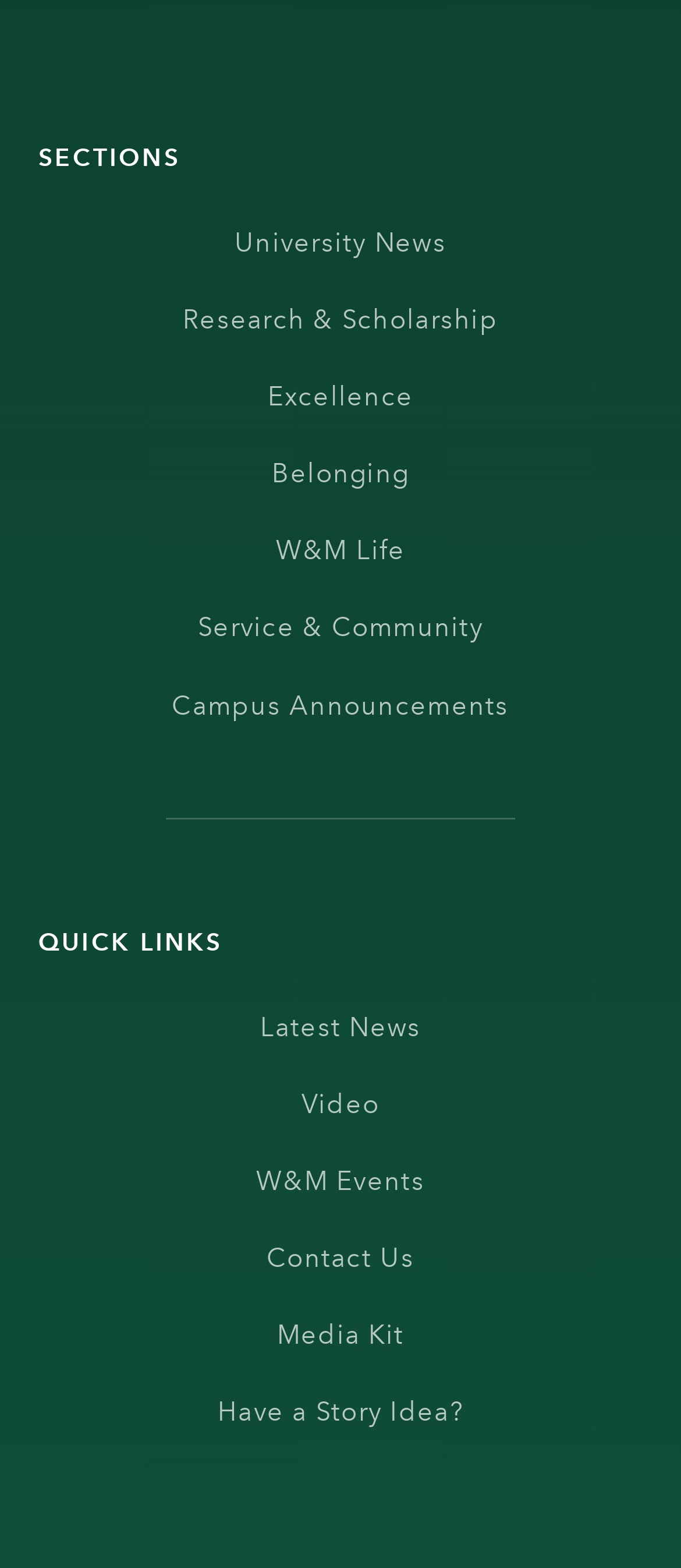Locate the bounding box coordinates of the region to be clicked to comply with the following instruction: "Explore Research & Scholarship". The coordinates must be four float numbers between 0 and 1, in the form [left, top, right, bottom].

[0.269, 0.182, 0.731, 0.227]